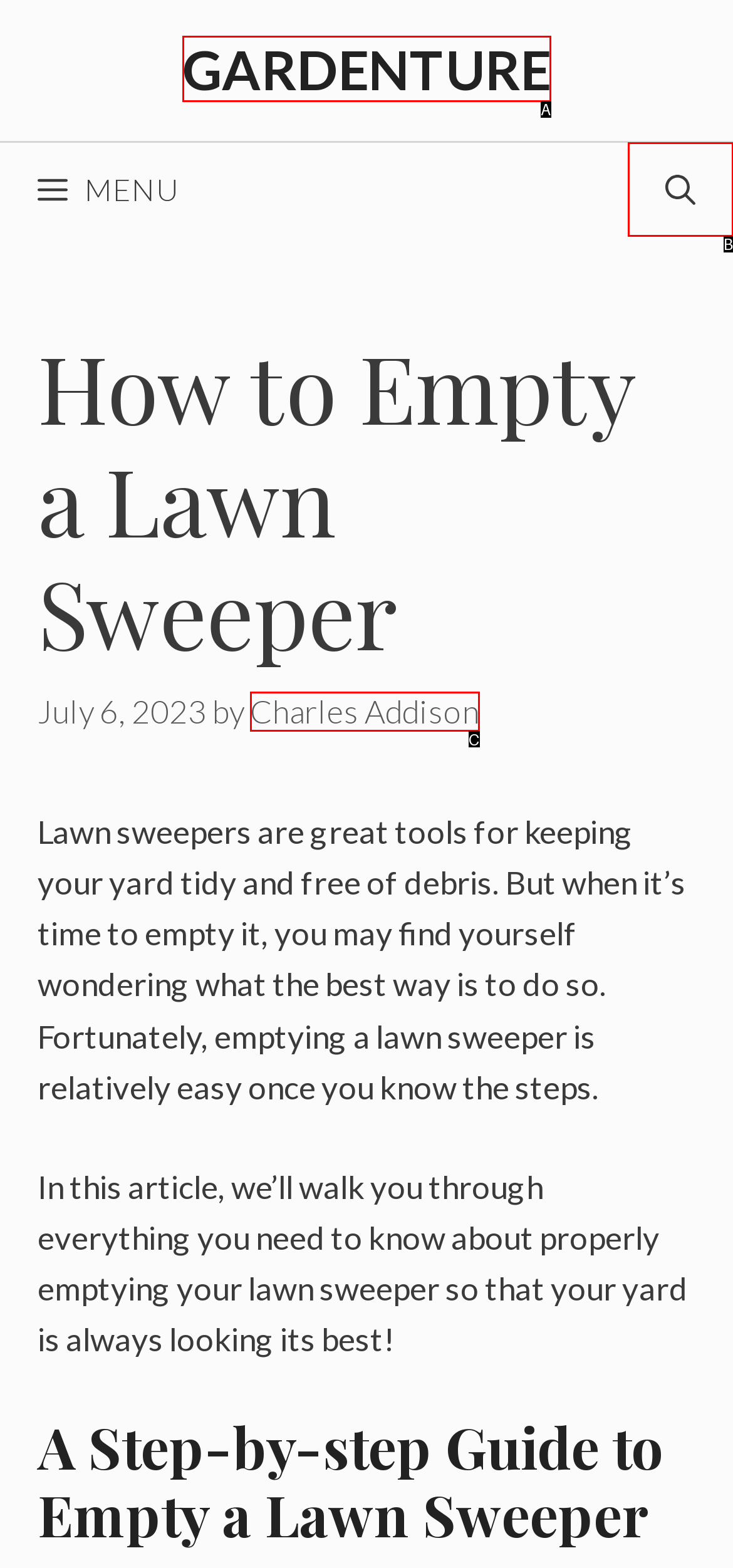Determine which HTML element matches the given description: aria-label="Open Search Bar". Provide the corresponding option's letter directly.

B